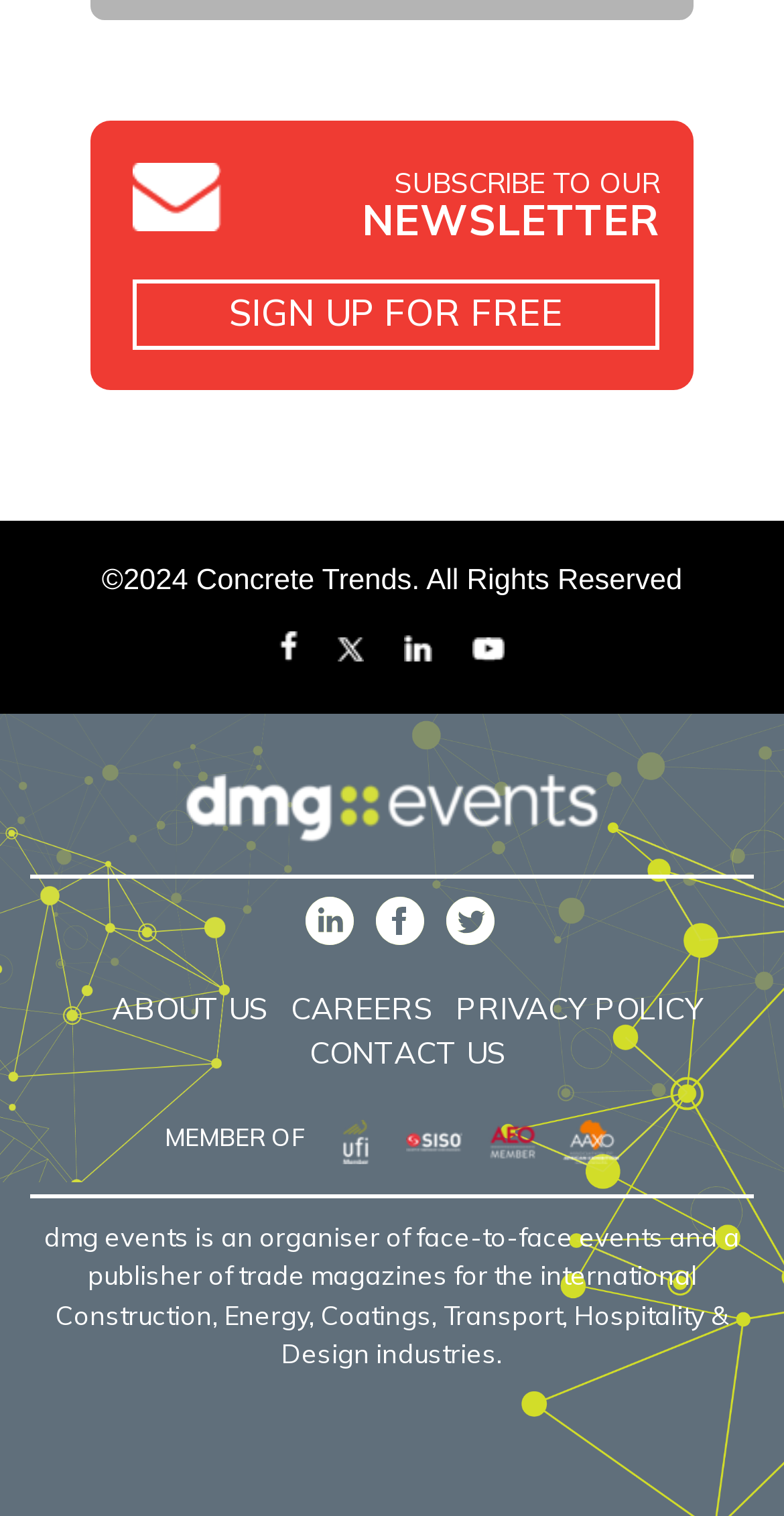Can you provide the bounding box coordinates for the element that should be clicked to implement the instruction: "Sign up for free"?

[0.169, 0.185, 0.841, 0.231]